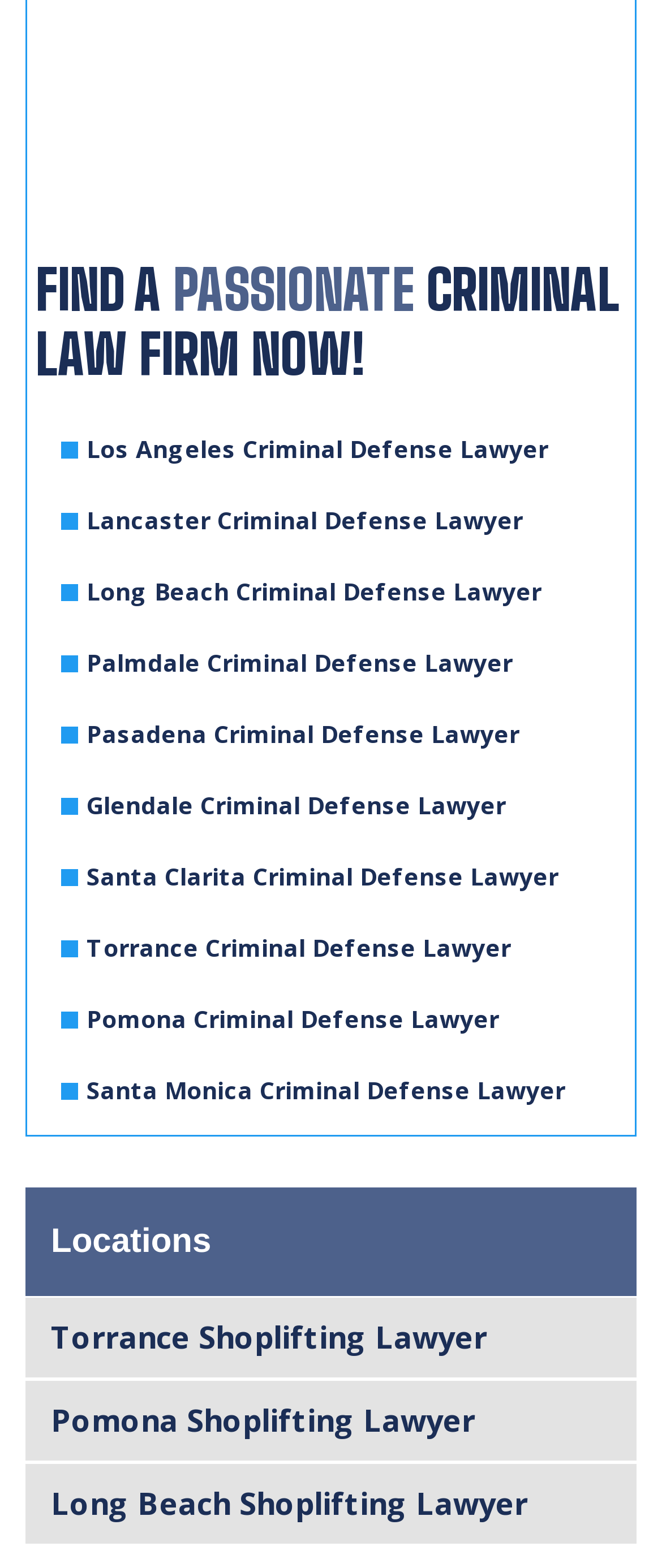Locate the bounding box coordinates of the element that should be clicked to fulfill the instruction: "Click on Los Angeles Criminal Defense Lawyer".

[0.092, 0.264, 0.908, 0.308]